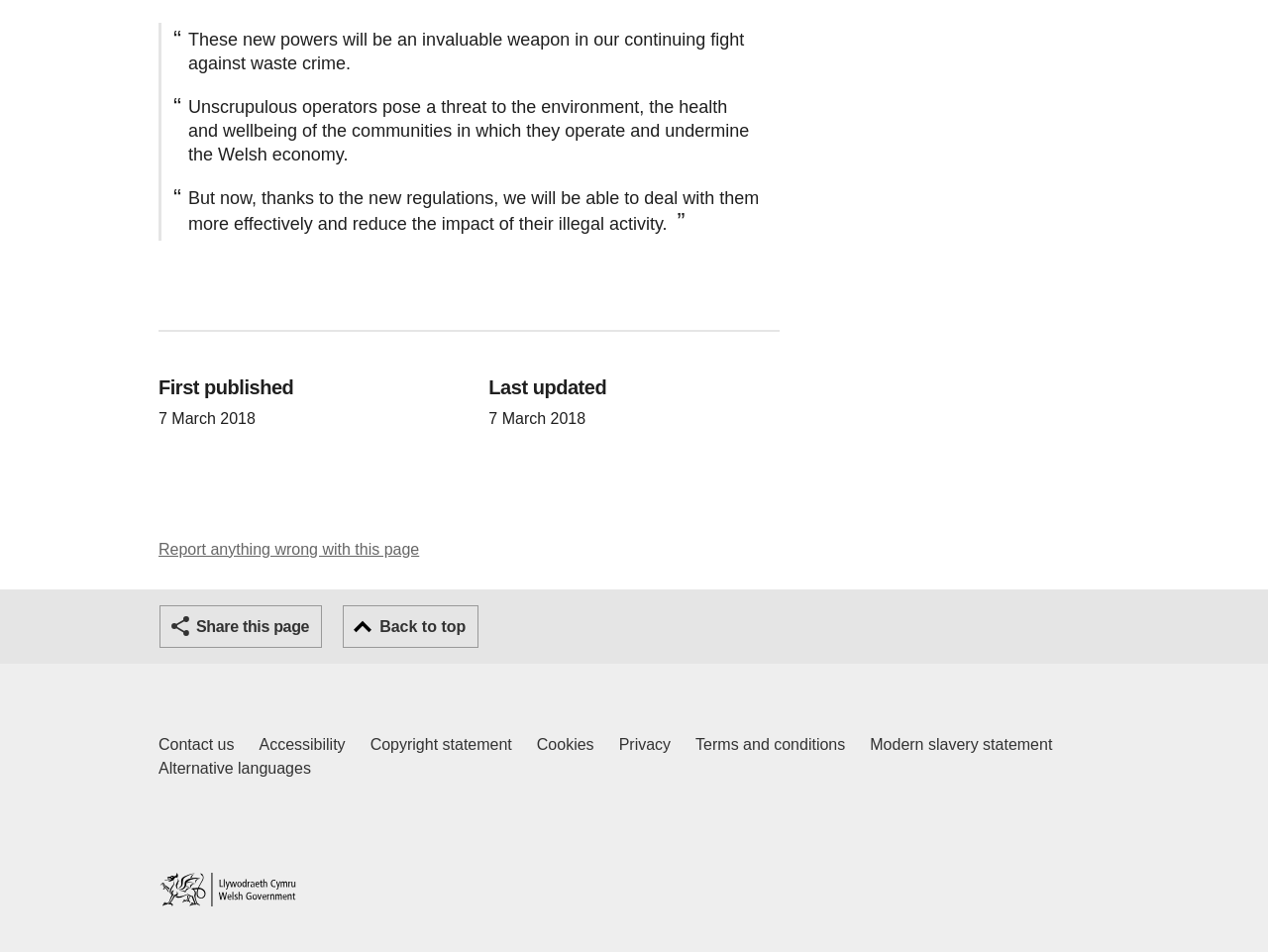Locate the bounding box coordinates of the element I should click to achieve the following instruction: "Go to home page".

[0.125, 0.917, 0.234, 0.952]